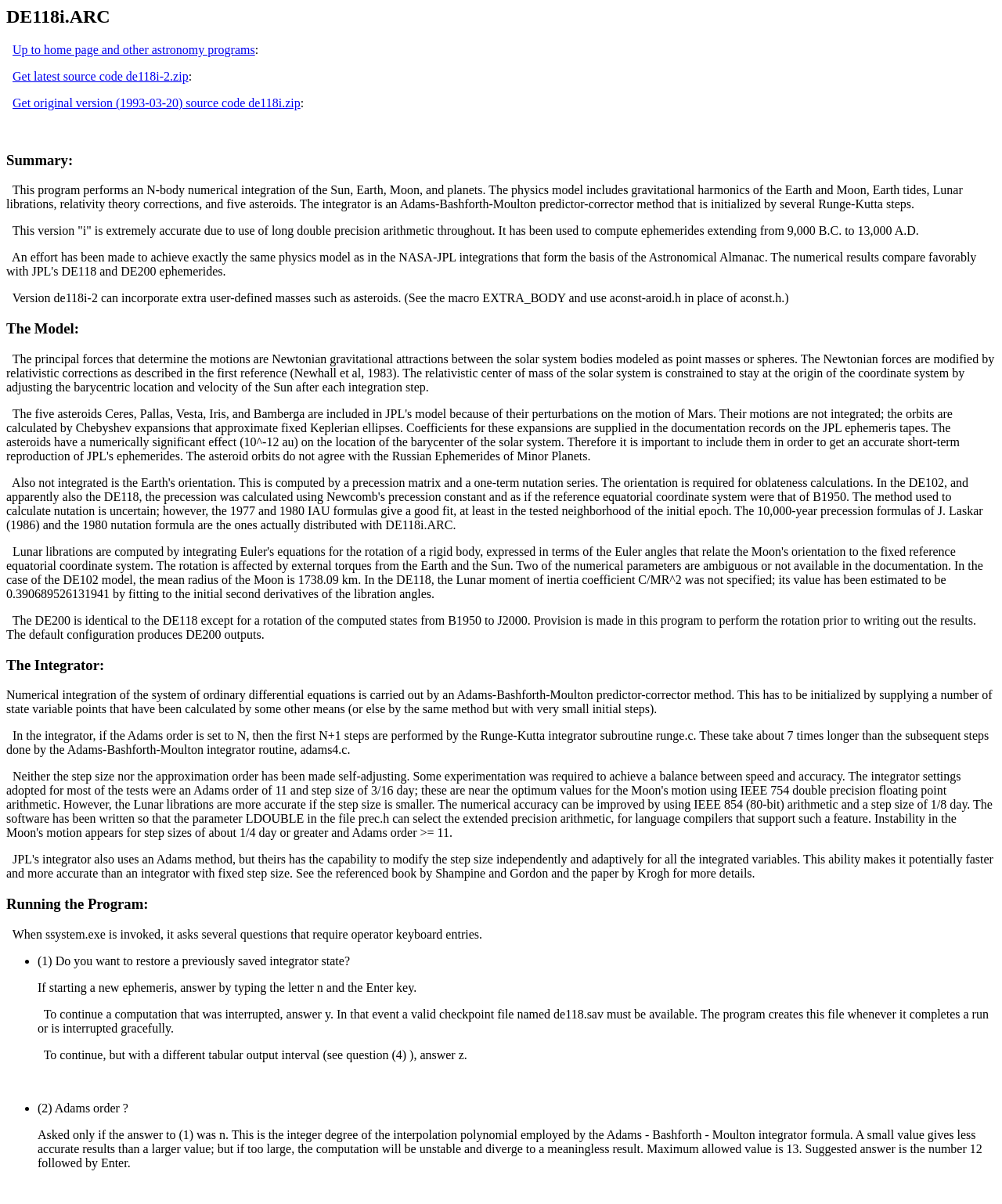What is the role of relativistic corrections in this program?
Can you provide an in-depth and detailed response to the question?

According to the webpage, the Newtonian forces are modified by relativistic corrections as described in the first reference (Newhall et al, 1983), which is taken into account in this program to ensure accurate results.